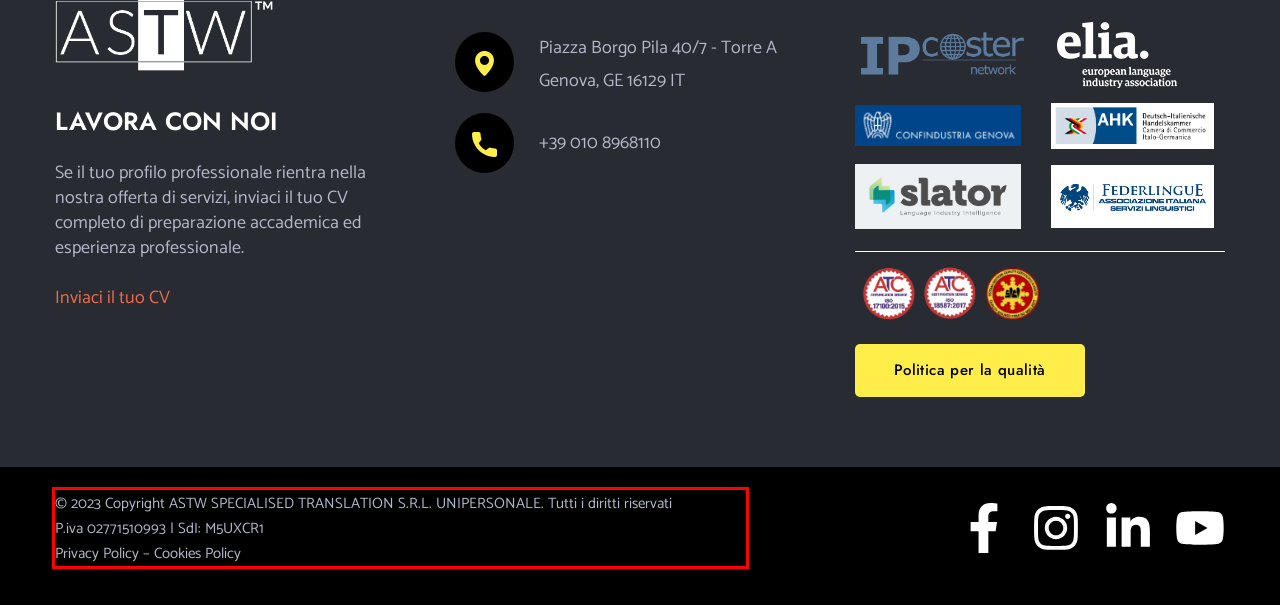You are provided with a screenshot of a webpage that includes a UI element enclosed in a red rectangle. Extract the text content inside this red rectangle.

© 2023 Copyright ASTW SPECIALISED TRANSLATION S.R.L. UNIPERSONALE. Tutti i diritti riservati P.iva 02771510993 | SdI: M5UXCR1 Privacy Policy – Cookies Policy